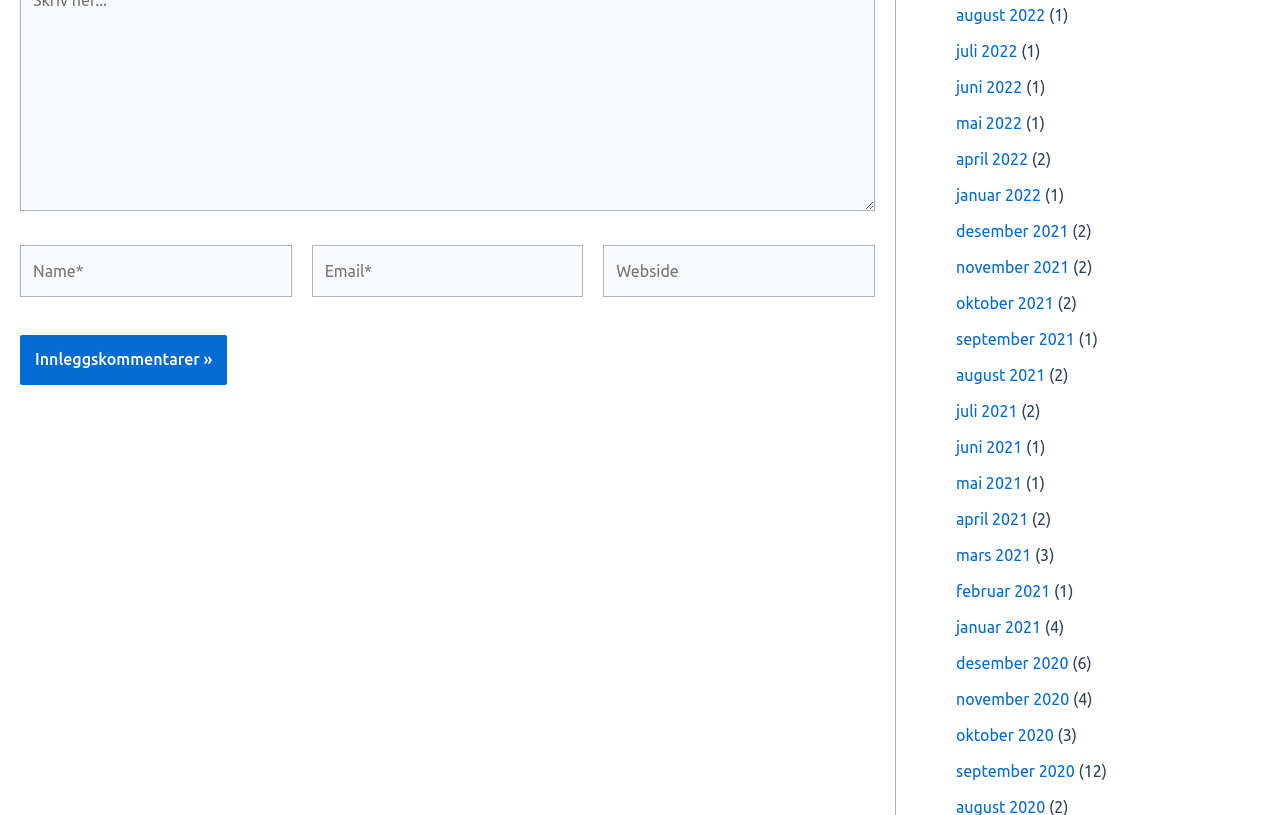Please find the bounding box coordinates of the section that needs to be clicked to achieve this instruction: "Click the 'Innleggskommentarer »' button".

[0.016, 0.412, 0.178, 0.473]